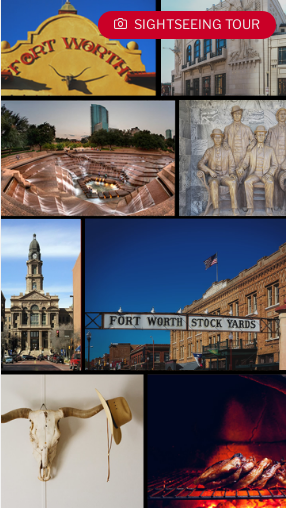What is the name of the popular oasis in Fort Worth?
Refer to the image and answer the question using a single word or phrase.

Fort Worth Water Gardens